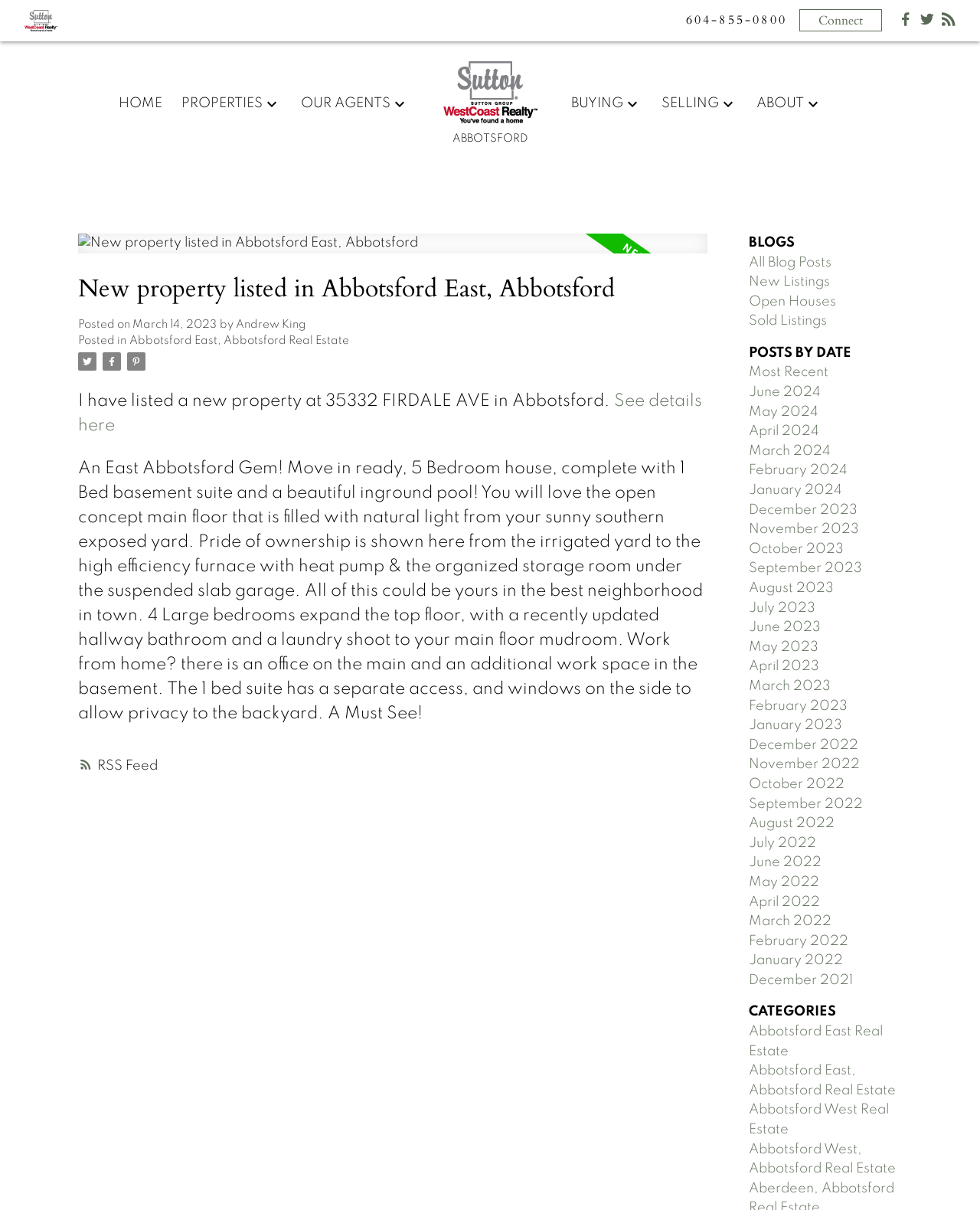Identify the bounding box coordinates for the UI element that matches this description: "Abbotsford West Real Estate".

[0.764, 0.912, 0.907, 0.939]